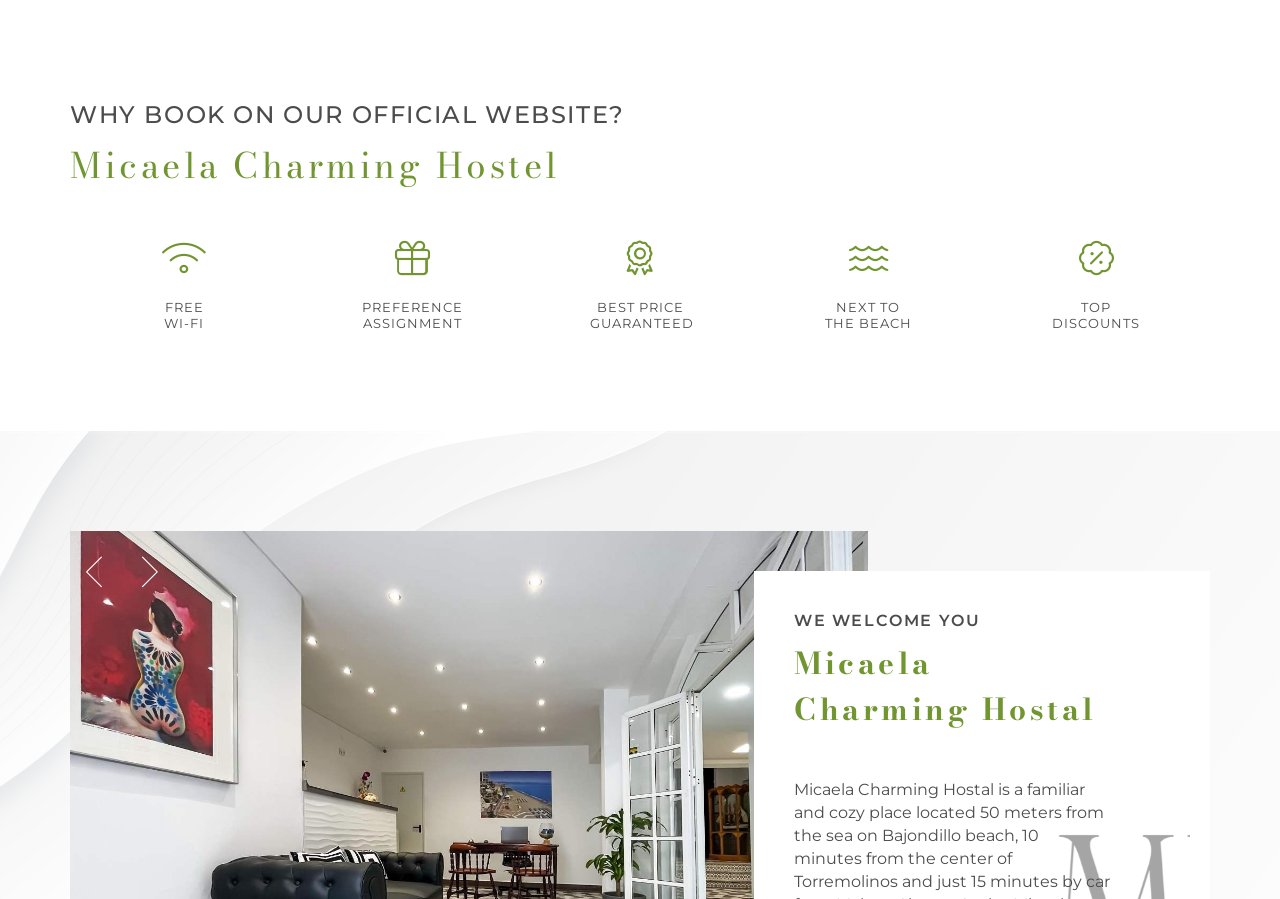Provide a one-word or brief phrase answer to the question:
What is the day of the week of the 12th of the current month?

Wednesday